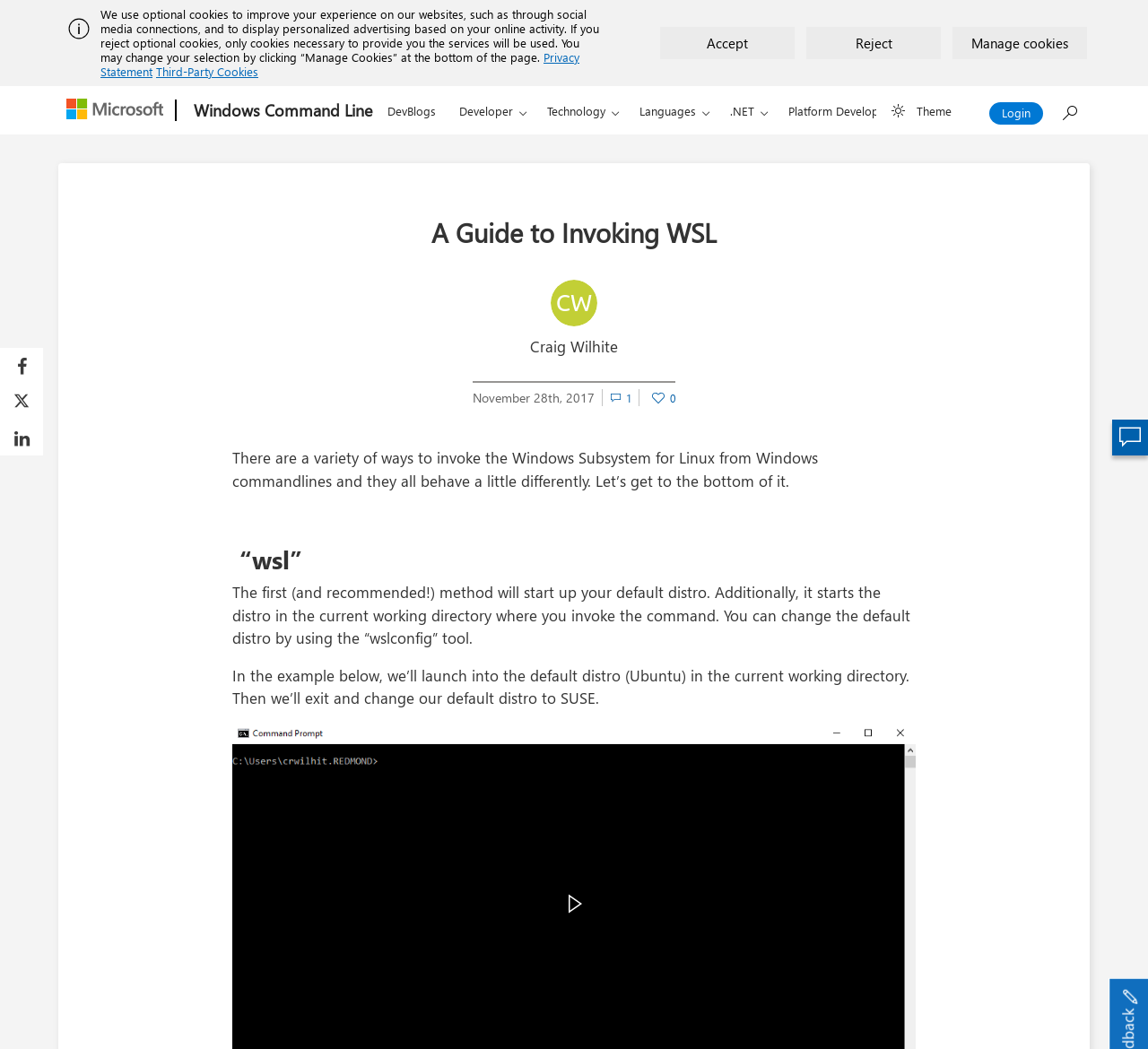What is the default distro in the example?
Using the image as a reference, answer the question with a short word or phrase.

Ubuntu